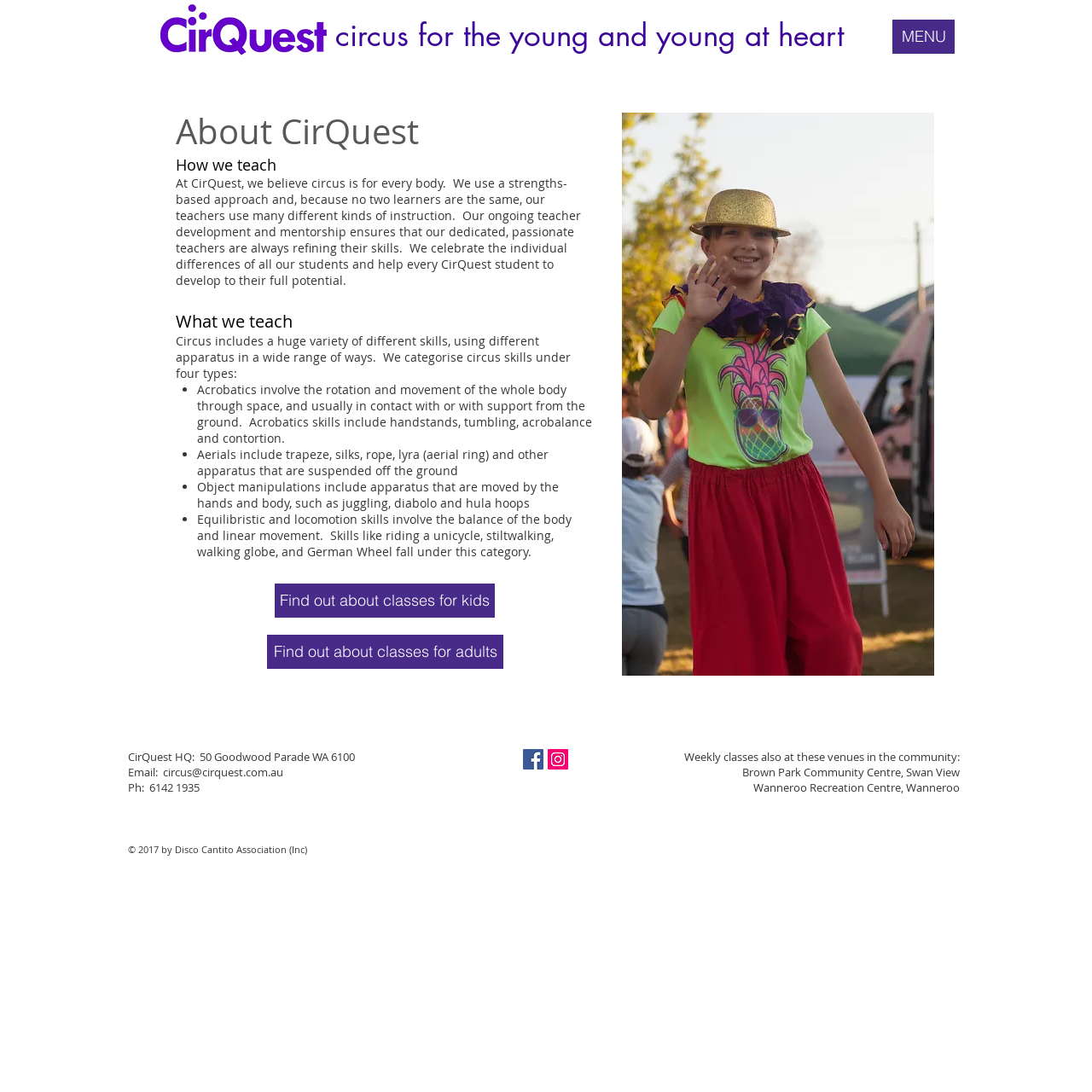What is the address of CirQuest HQ?
Answer with a single word or phrase by referring to the visual content.

50 Goodwood Parade WA 6100